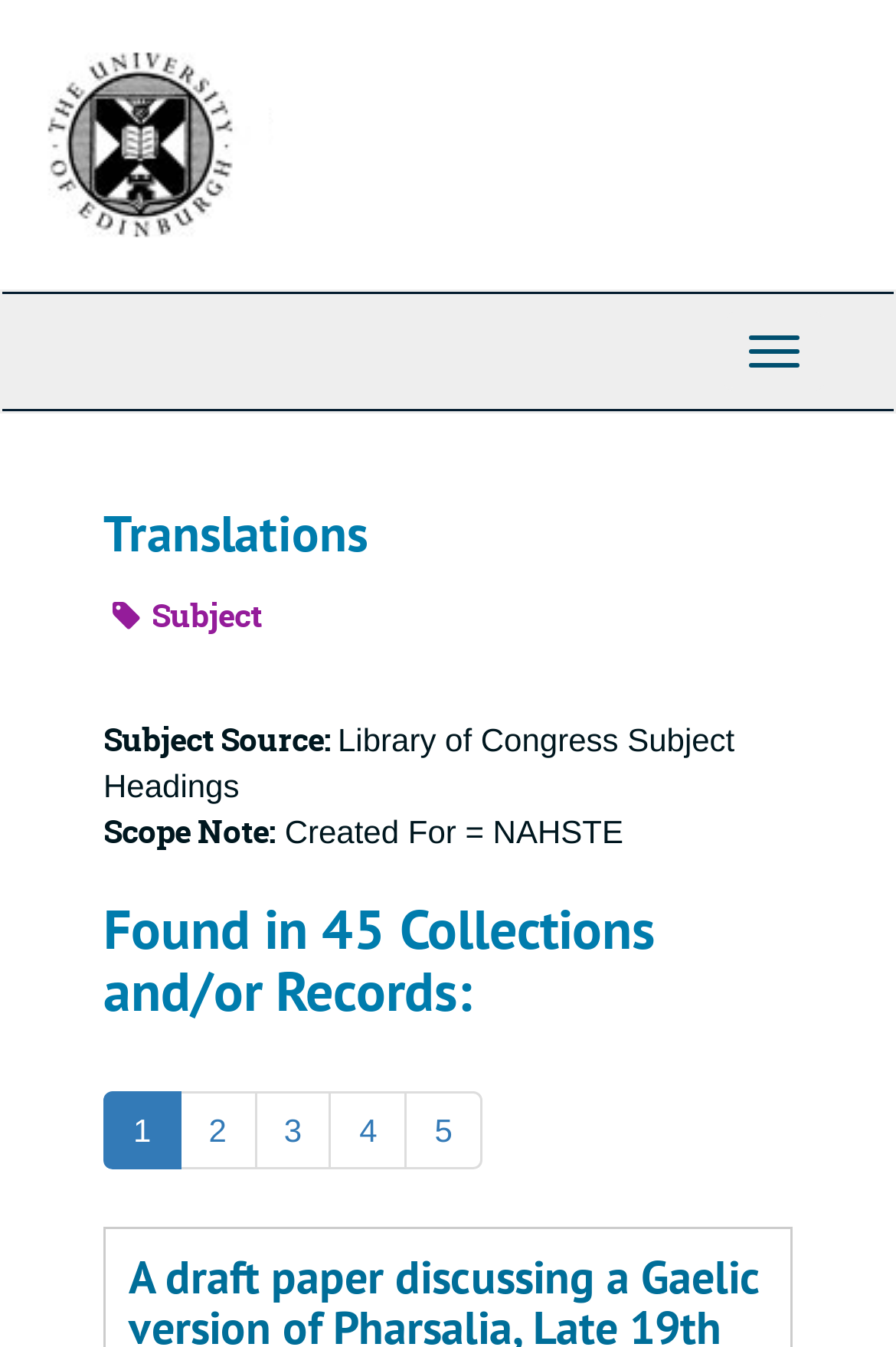Please give a succinct answer to the question in one word or phrase:
What is the name of the university?

University of Edinburgh